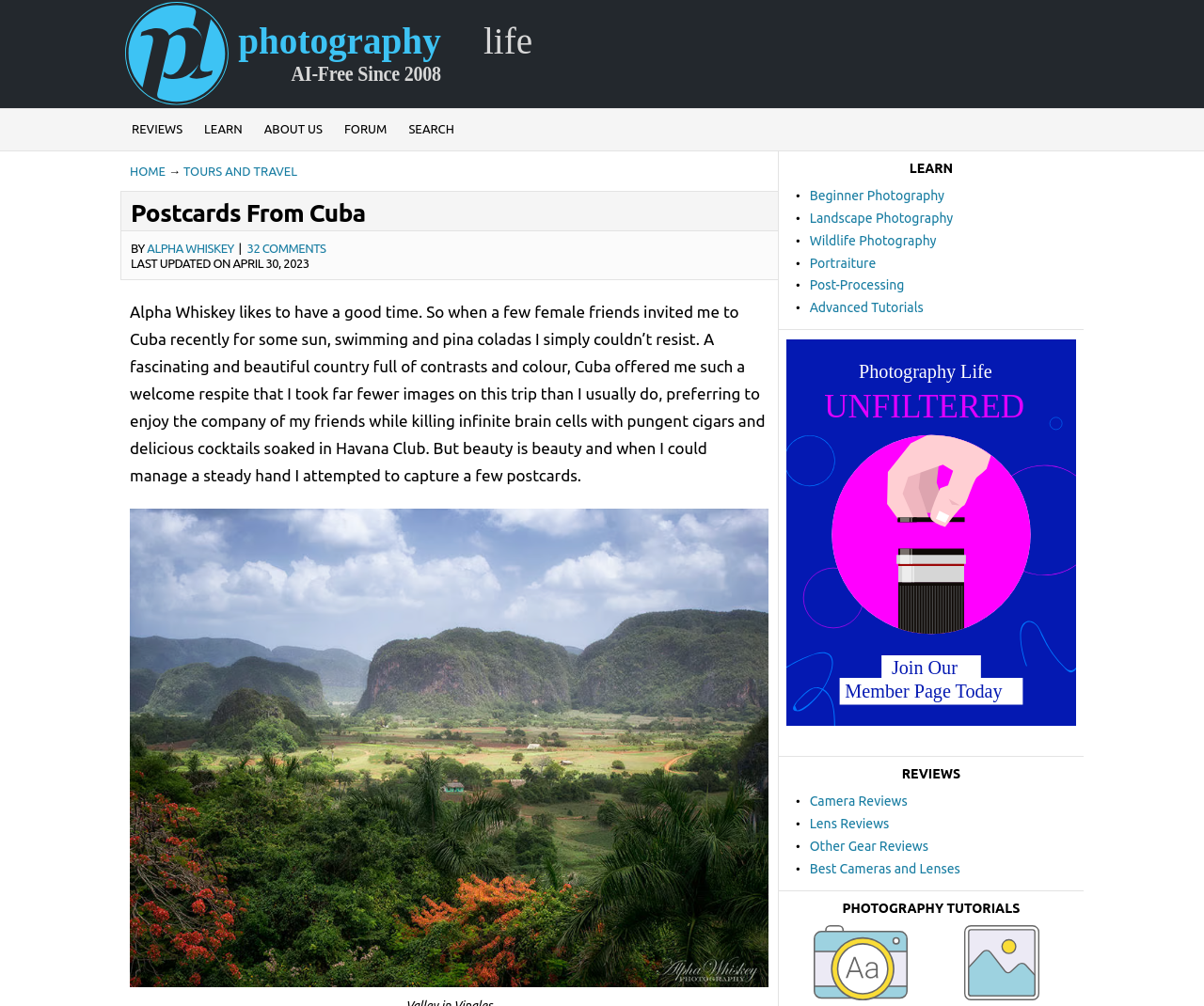Please locate the bounding box coordinates of the element's region that needs to be clicked to follow the instruction: "Click on PHOTOGRAPHY LIFE". The bounding box coordinates should be provided as four float numbers between 0 and 1, i.e., [left, top, right, bottom].

[0.104, 0.0, 0.444, 0.107]